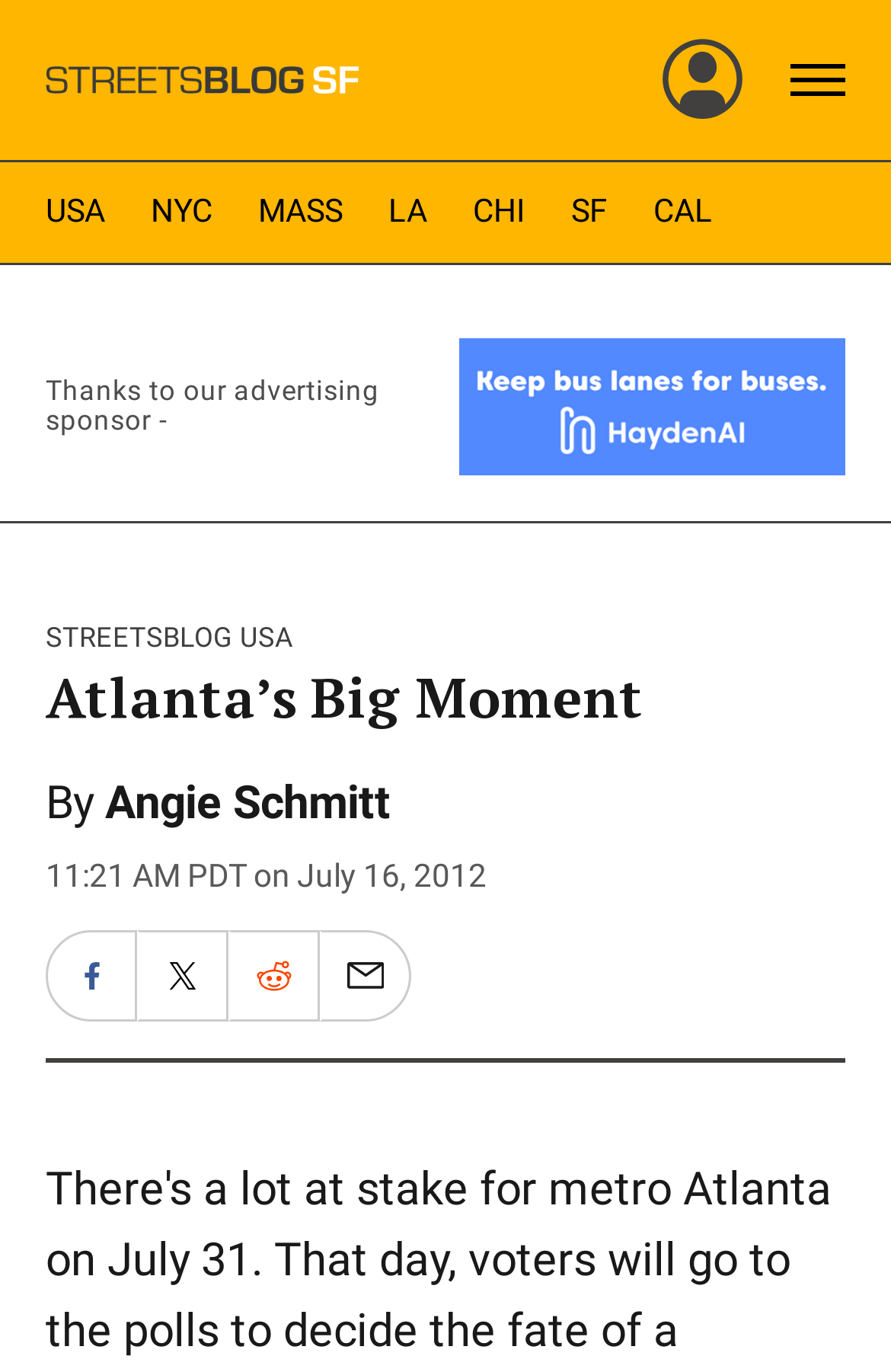Determine and generate the text content of the webpage's headline.

Atlanta’s Big Moment